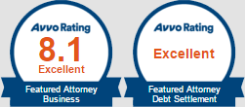What designation is given to the 'Featured Attorney Debt Settlement' rating?
Look at the screenshot and respond with one word or a short phrase.

Excellent